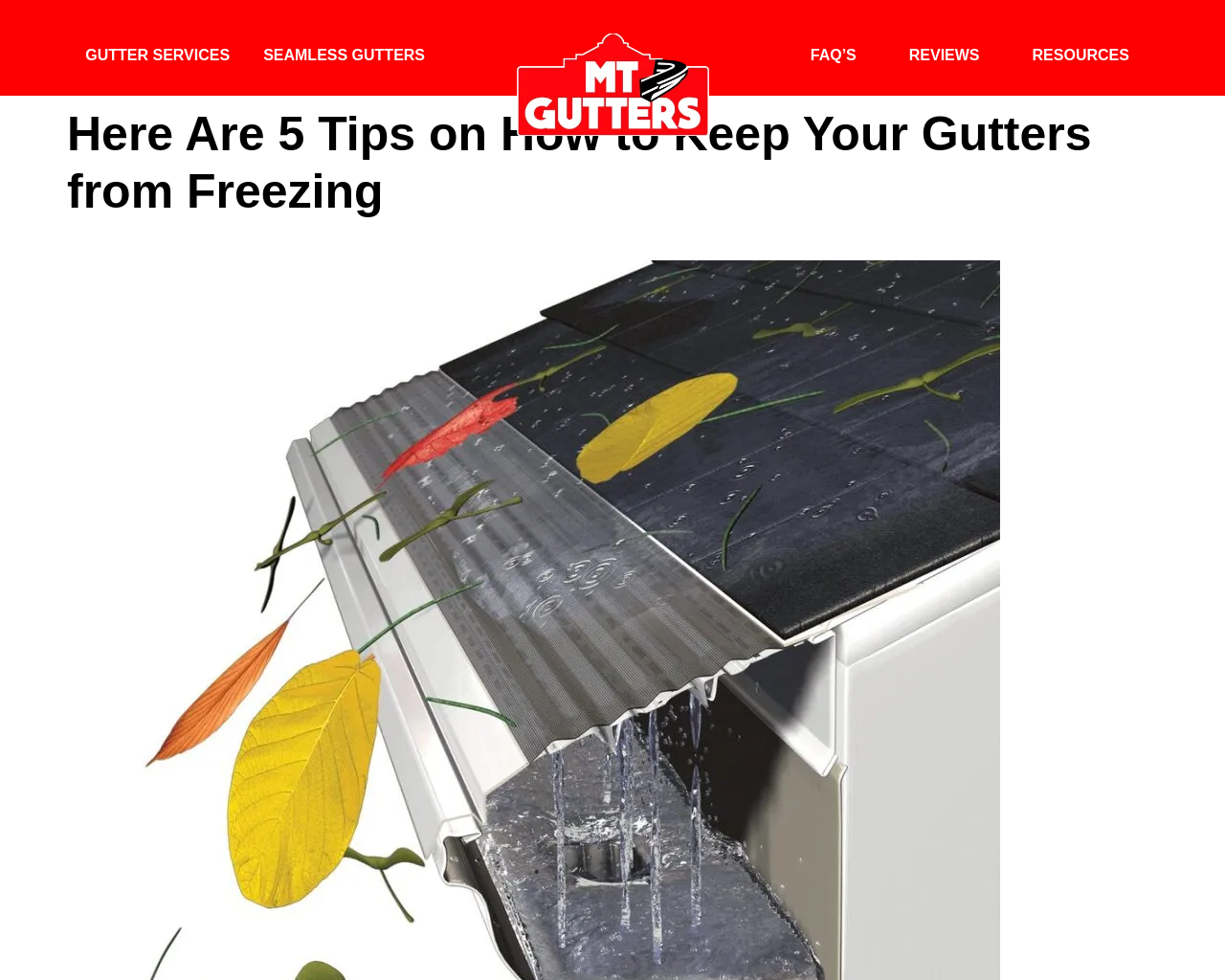Please provide the bounding box coordinates in the format (top-left x, top-left y, bottom-right x, bottom-right y). Remember, all values are floating point numbers between 0 and 1. What is the bounding box coordinate of the region described as: Reviews

[0.742, 0.034, 0.8, 0.079]